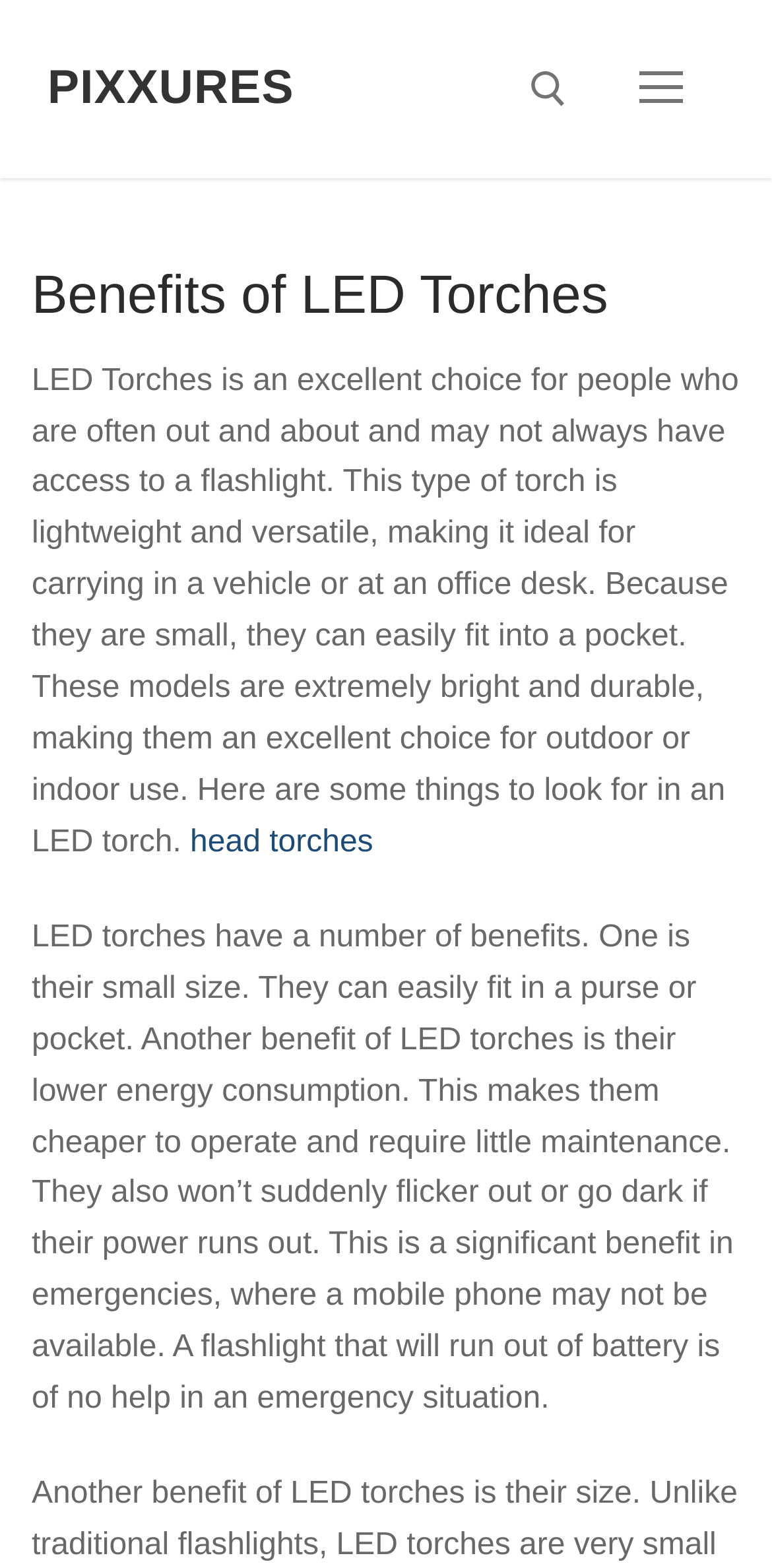Provide the text content of the webpage's main heading.

Benefits of LED Torches